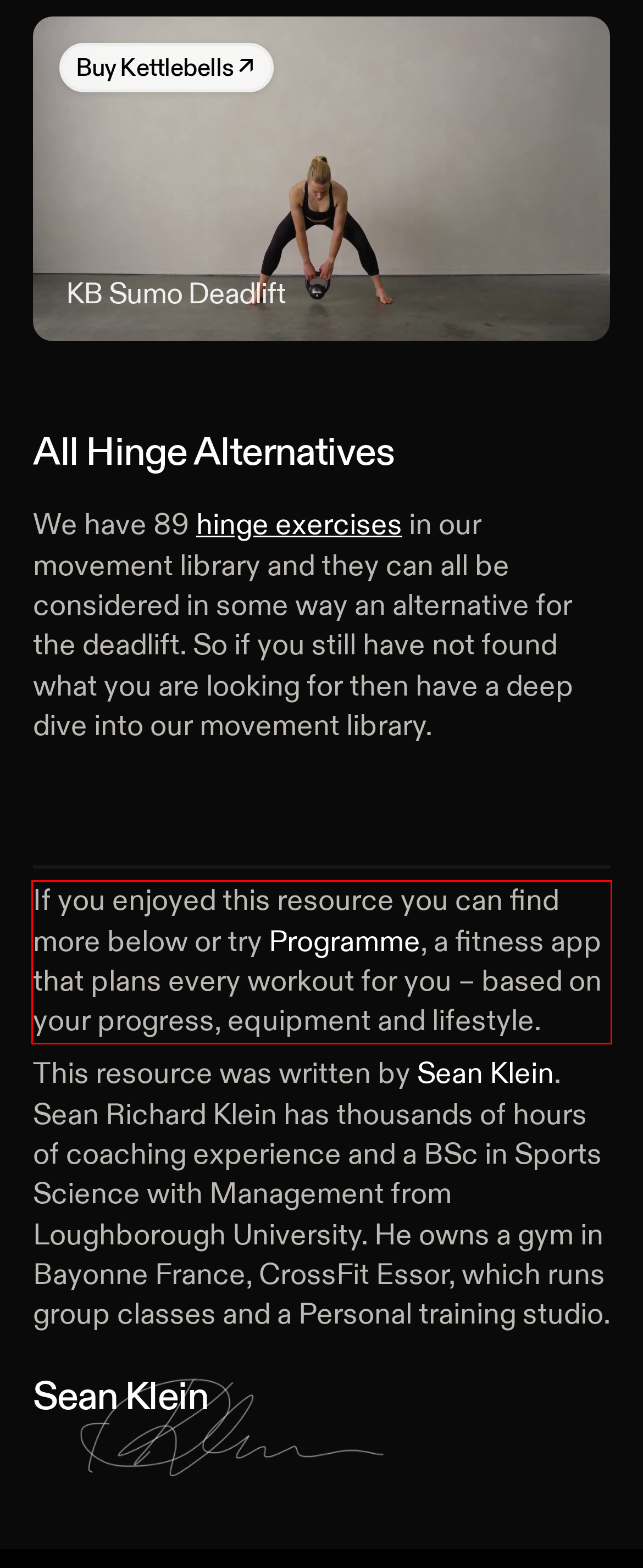You have a screenshot with a red rectangle around a UI element. Recognize and extract the text within this red bounding box using OCR.

If you enjoyed this resource you can find more below or try Programme, a fitness app that plans every workout for you – based on your progress, equipment and lifestyle.